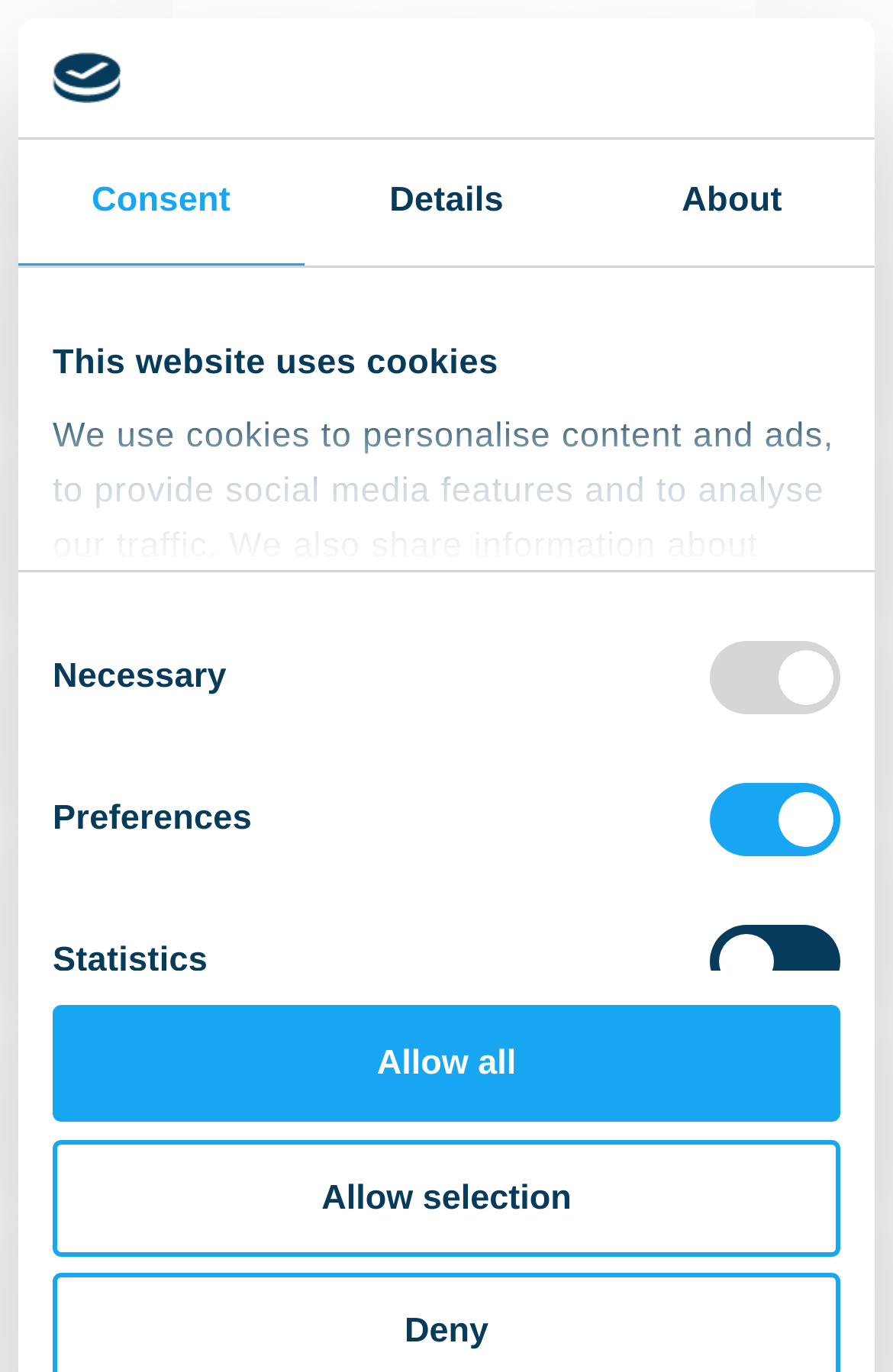Based on the element description Details, identify the bounding box of the UI element in the given webpage screenshot. The coordinates should be in the format (top-left x, top-left y, bottom-right x, bottom-right y) and must be between 0 and 1.

[0.34, 0.103, 0.66, 0.194]